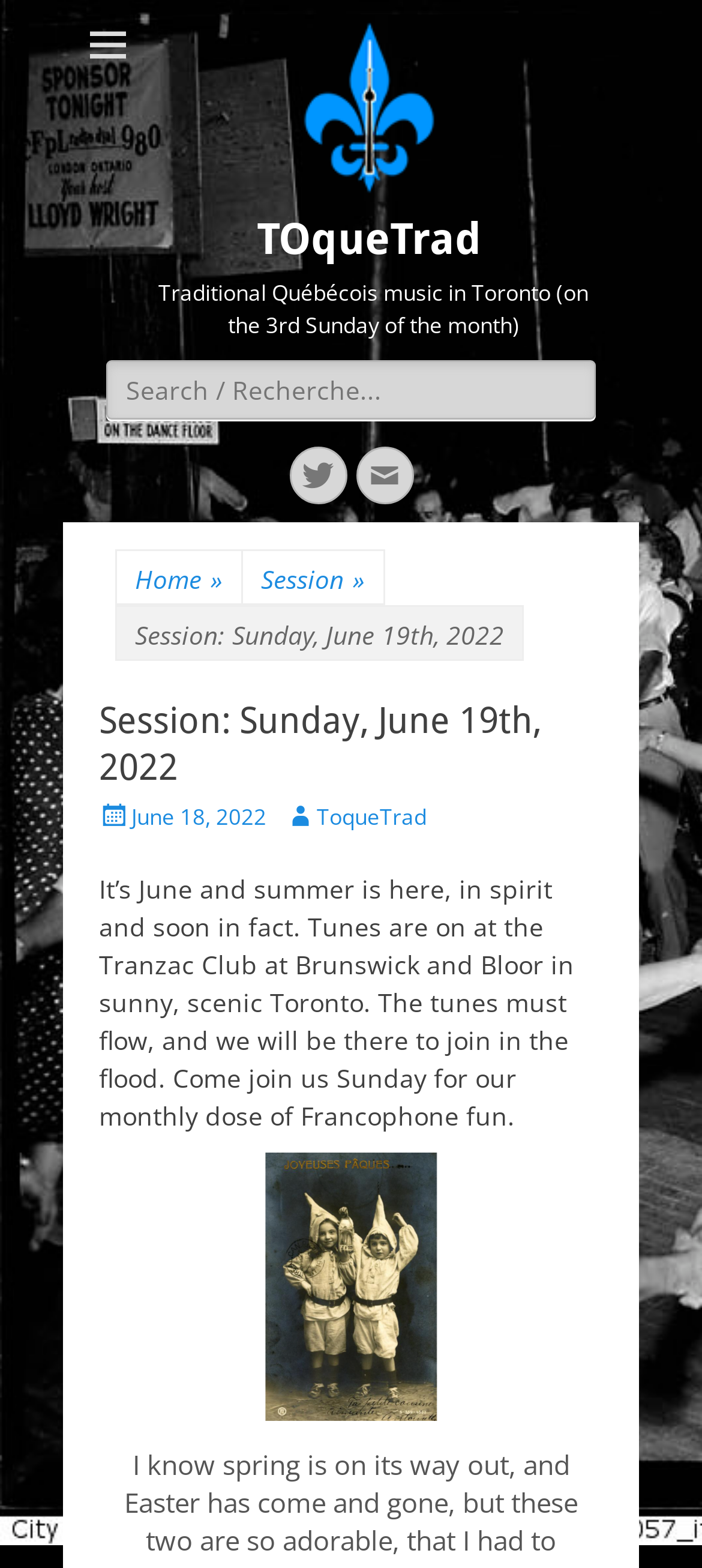Where is the session taking place?
Look at the image and answer the question with a single word or phrase.

Tranzac Club